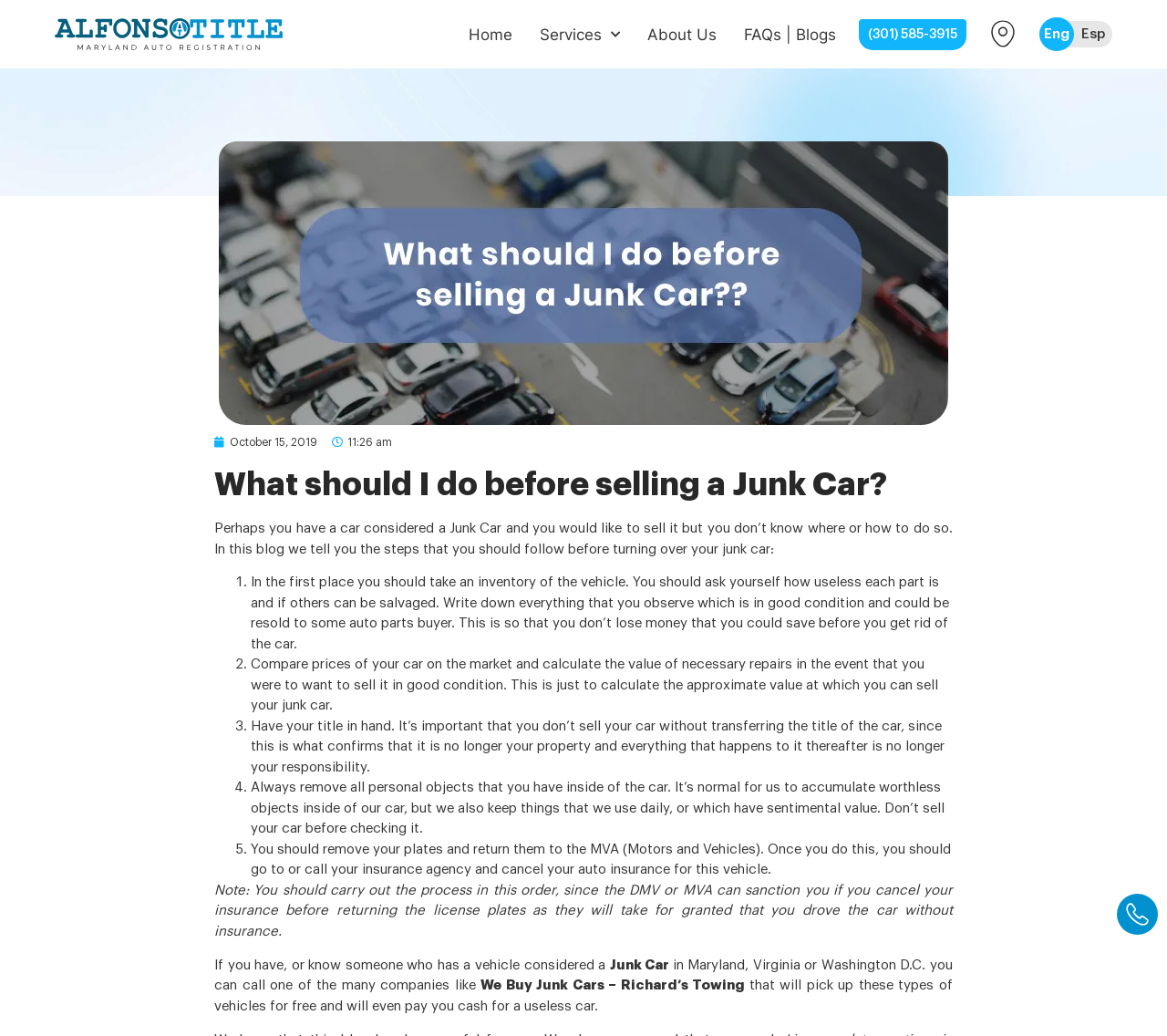Respond to the following question using a concise word or phrase: 
What is the first step to take before selling a junk car?

Take an inventory of the vehicle